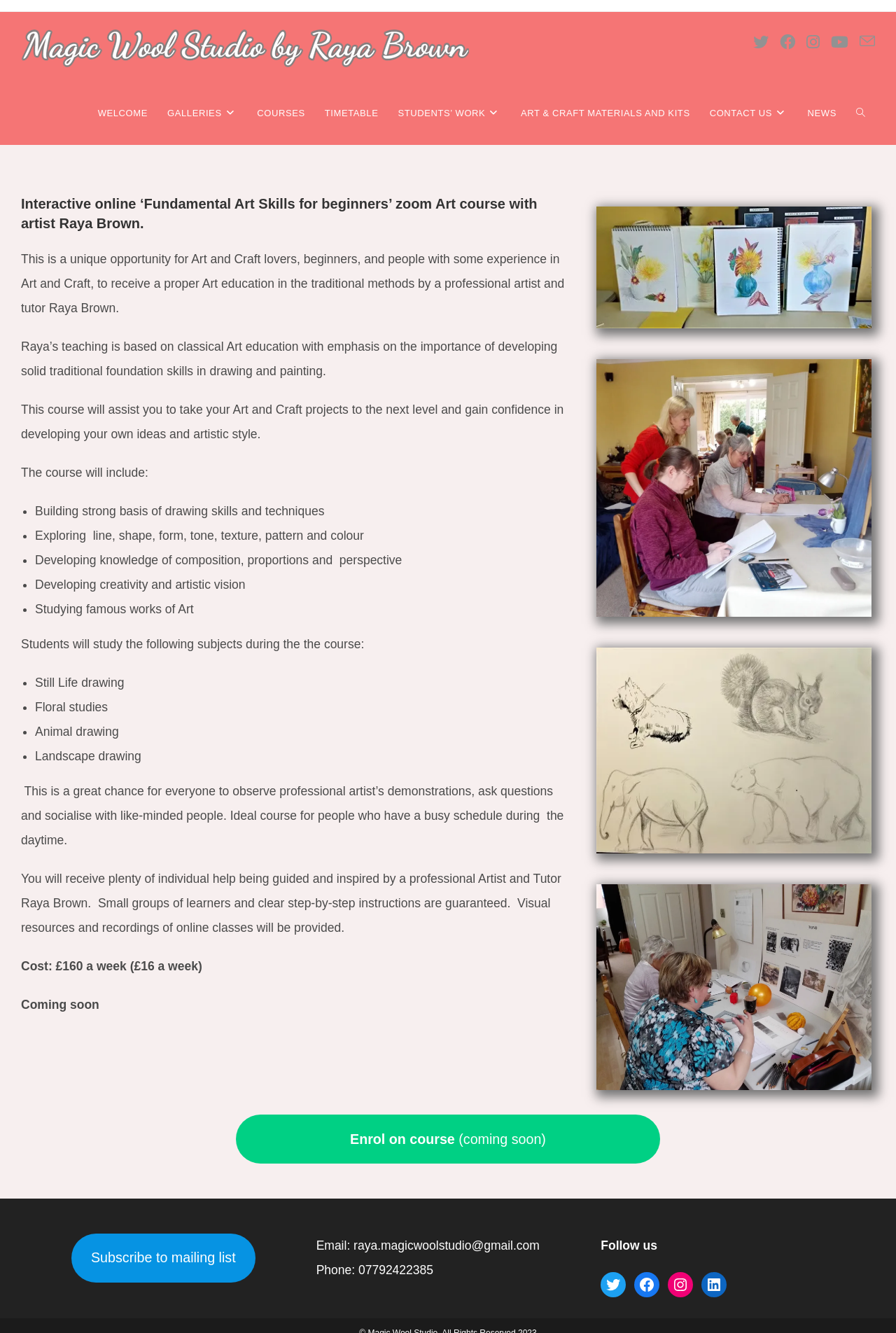Reply to the question below using a single word or brief phrase:
What is the name of the artist teaching the course?

Raya Brown